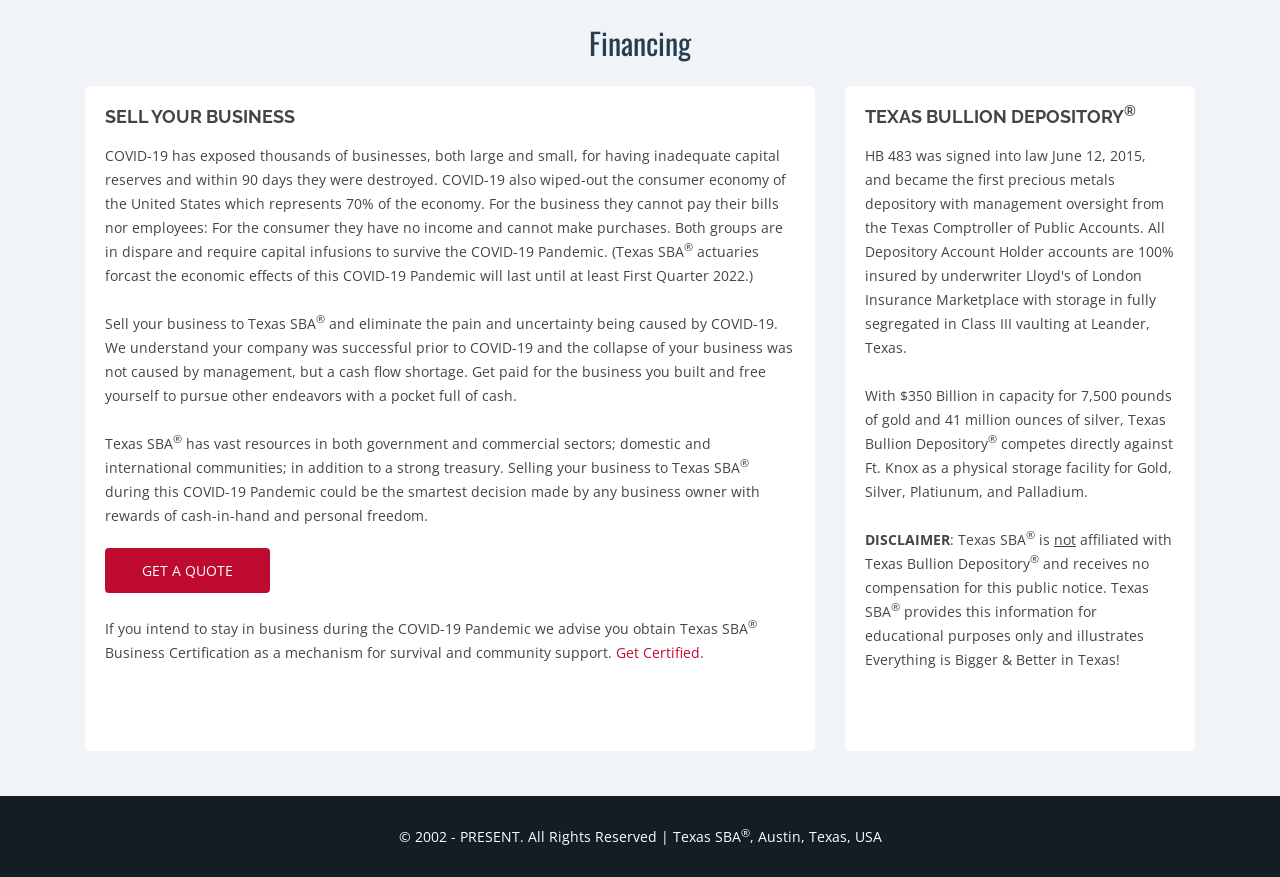Using floating point numbers between 0 and 1, provide the bounding box coordinates in the format (top-left x, top-left y, bottom-right x, bottom-right y). Locate the UI element described here: Get a Quote

[0.082, 0.624, 0.211, 0.676]